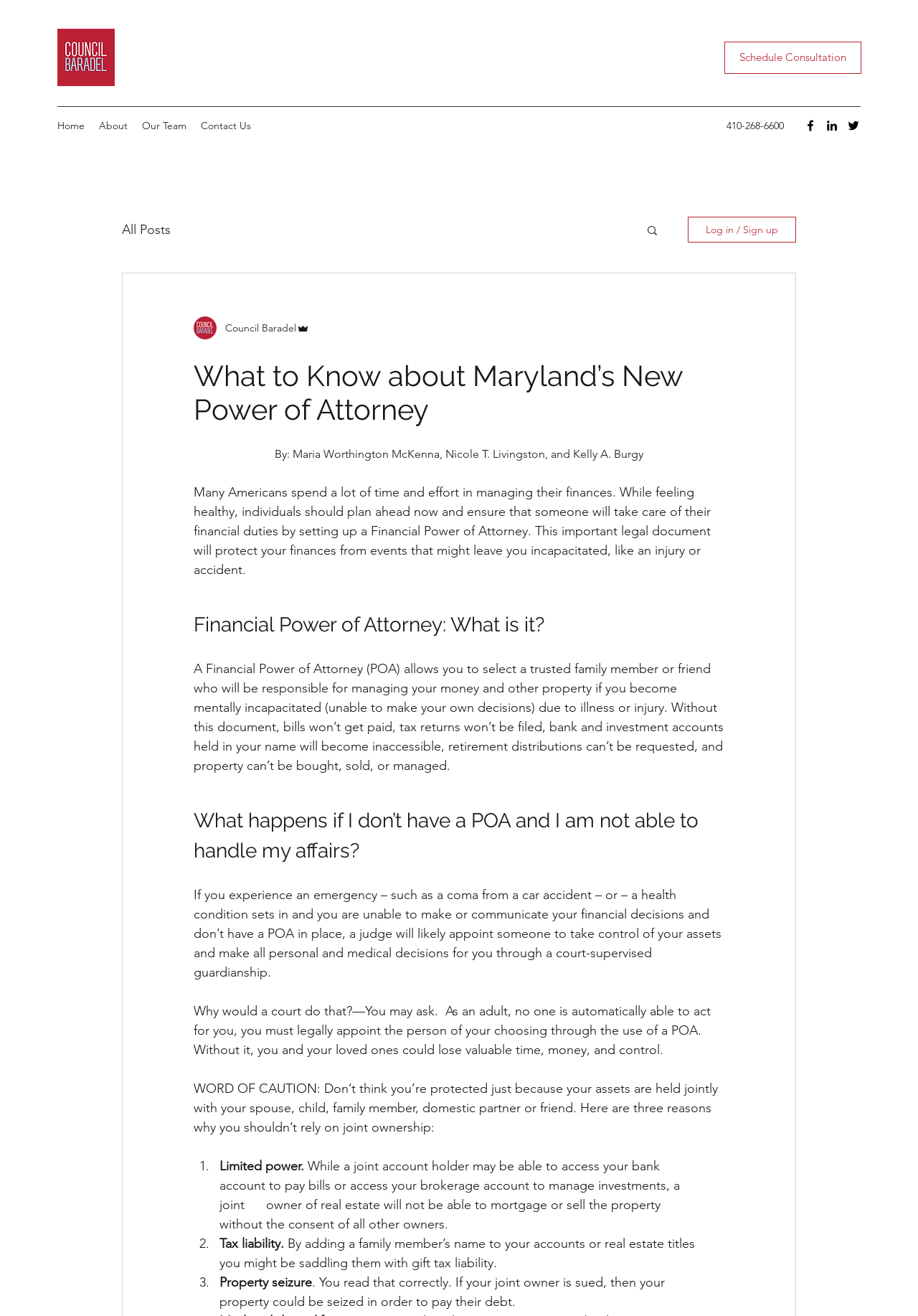Could you locate the bounding box coordinates for the section that should be clicked to accomplish this task: "Log in or sign up".

[0.749, 0.165, 0.867, 0.184]